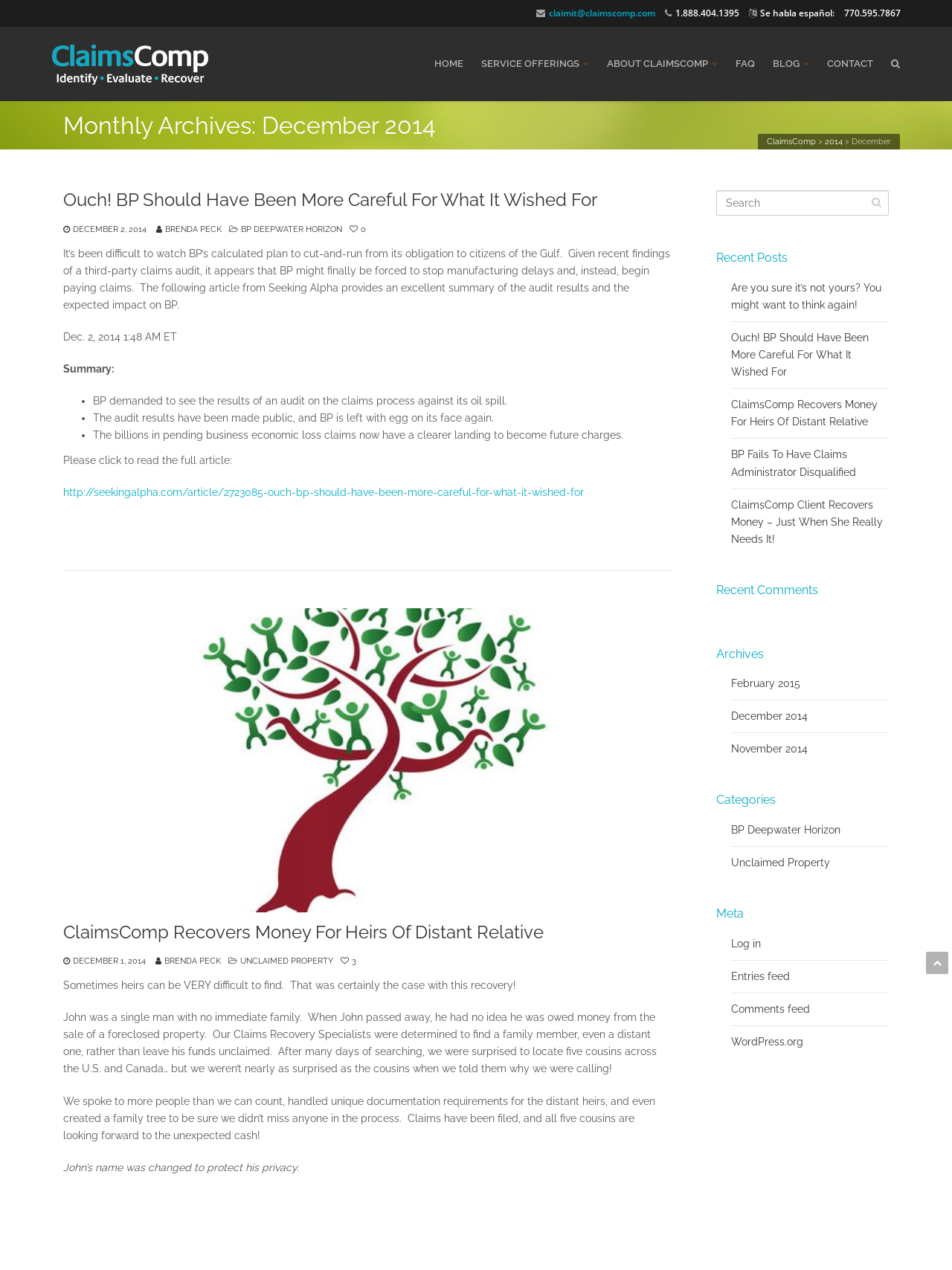Please specify the bounding box coordinates of the clickable region to carry out the following instruction: "Read the full article about BP". The coordinates should be four float numbers between 0 and 1, in the format [left, top, right, bottom].

[0.066, 0.383, 0.613, 0.392]